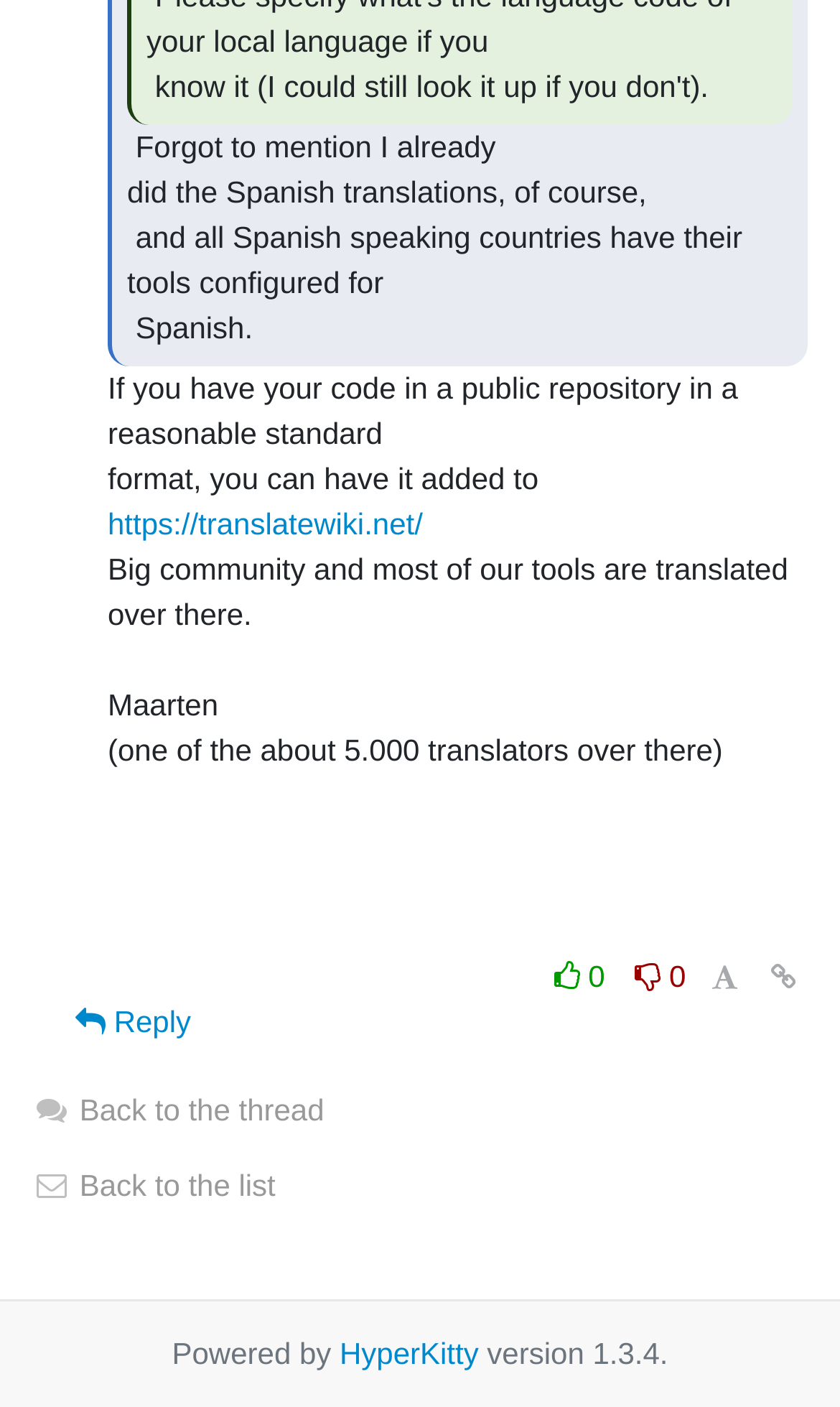What is the version of HyperKitty?
Kindly offer a detailed explanation using the data available in the image.

The text at the bottom of the page mentions 'Powered by HyperKitty version 1.3.4.', which indicates that the version of HyperKitty being used is 1.3.4.